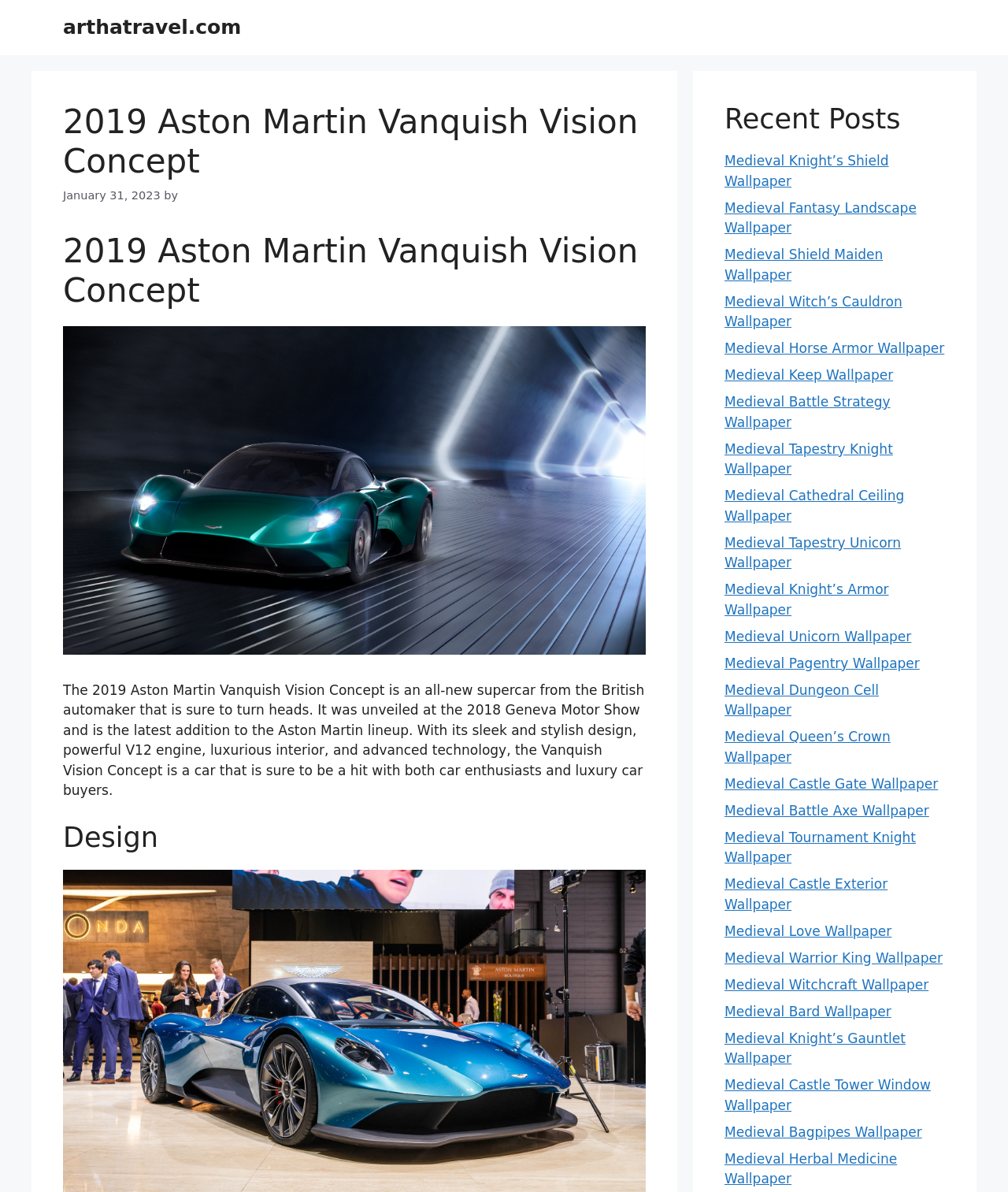Find the bounding box coordinates for the HTML element specified by: "Medieval Castle Tower Window Wallpaper".

[0.719, 0.904, 0.923, 0.934]